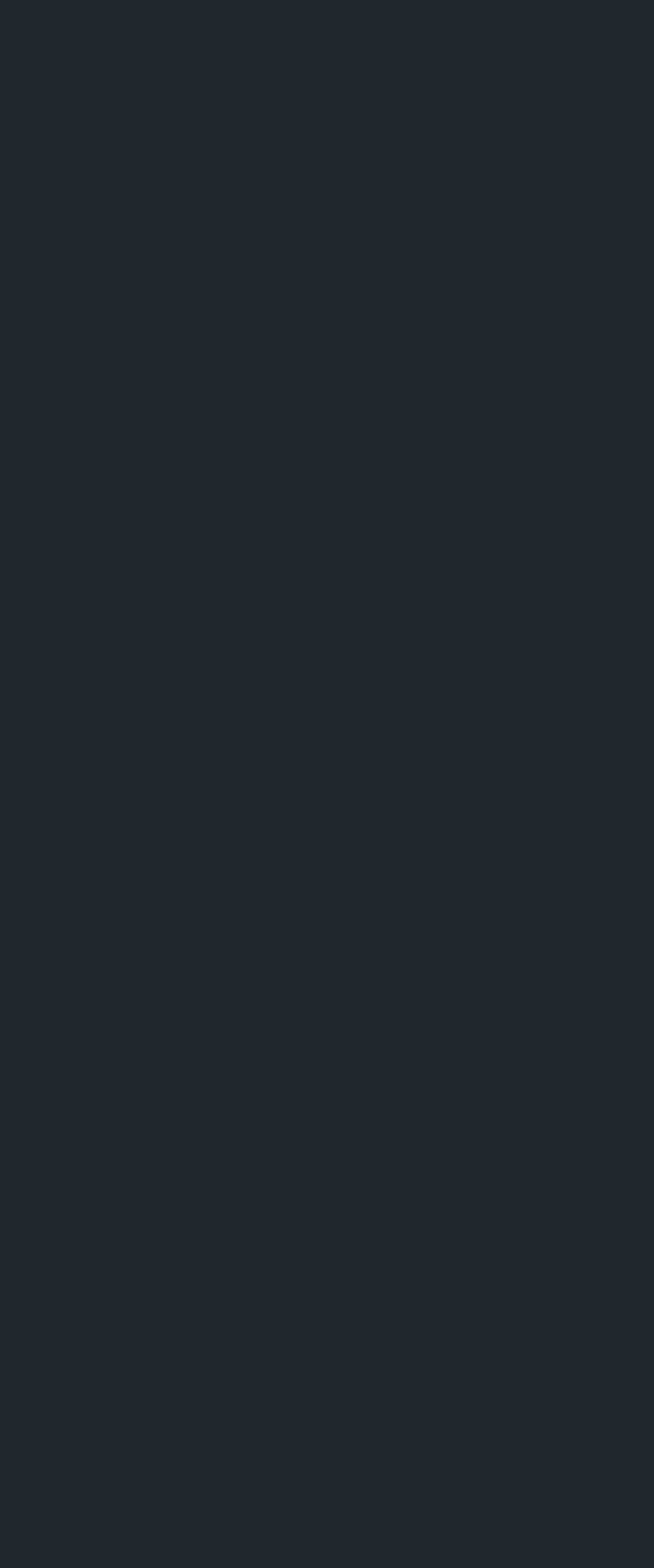Respond to the question below with a single word or phrase:
What is the address of the Memphis office?

88 Union Ave. 13th Floor Memphis, Tennessee 38103